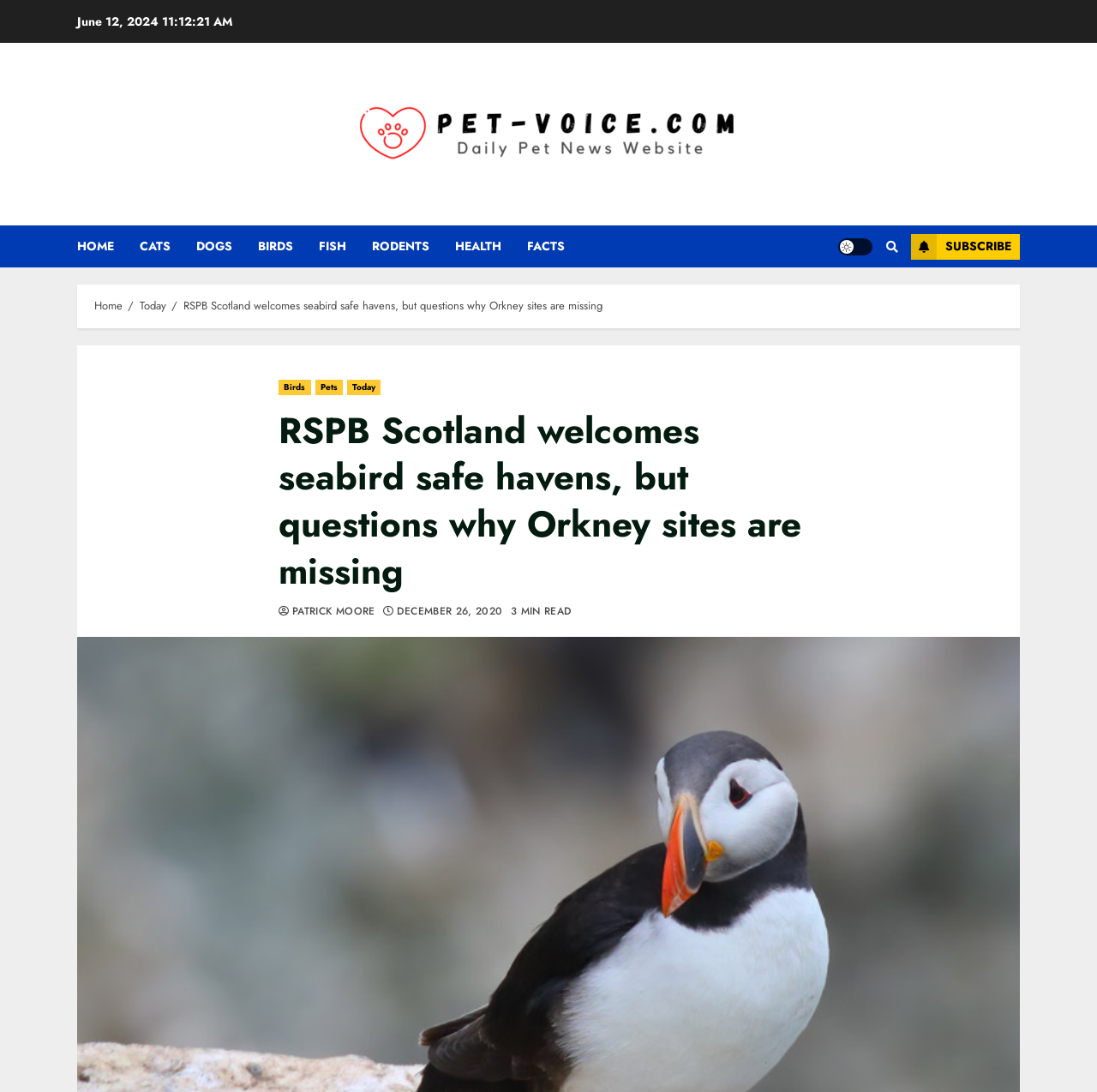Locate the bounding box coordinates of the element to click to perform the following action: 'go to Zen blog'. The coordinates should be given as four float values between 0 and 1, in the form of [left, top, right, bottom].

None